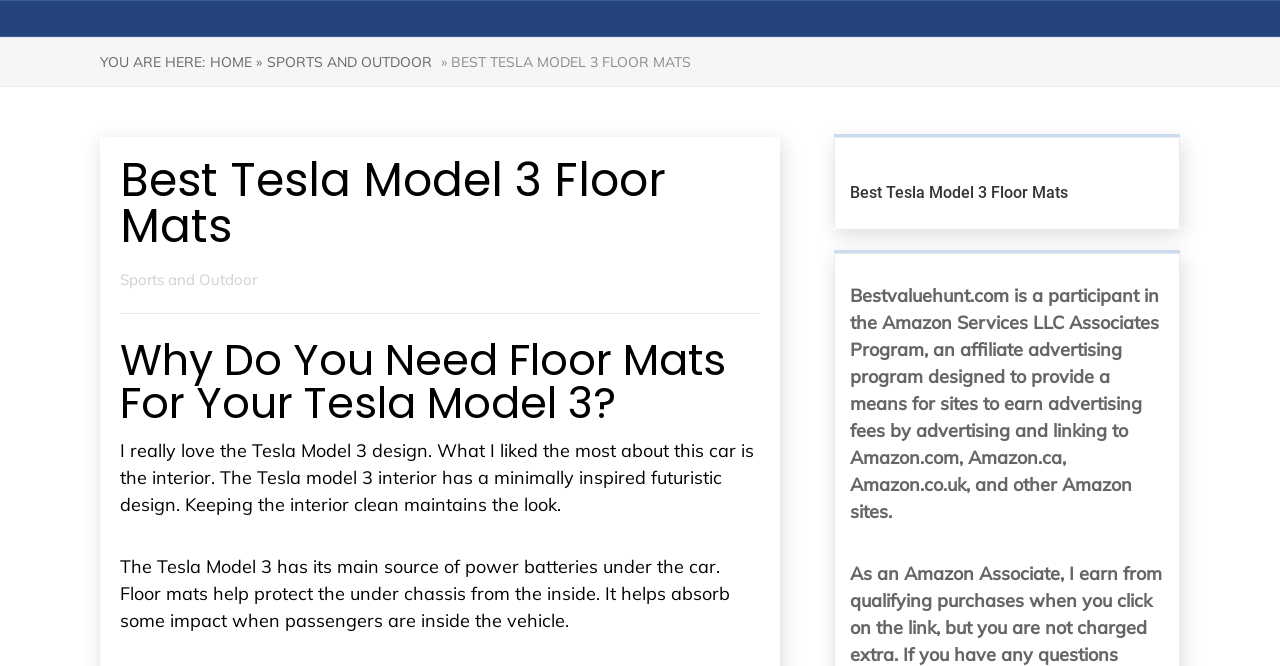What is the name of the car model discussed?
Using the image, answer in one word or phrase.

Tesla Model 3